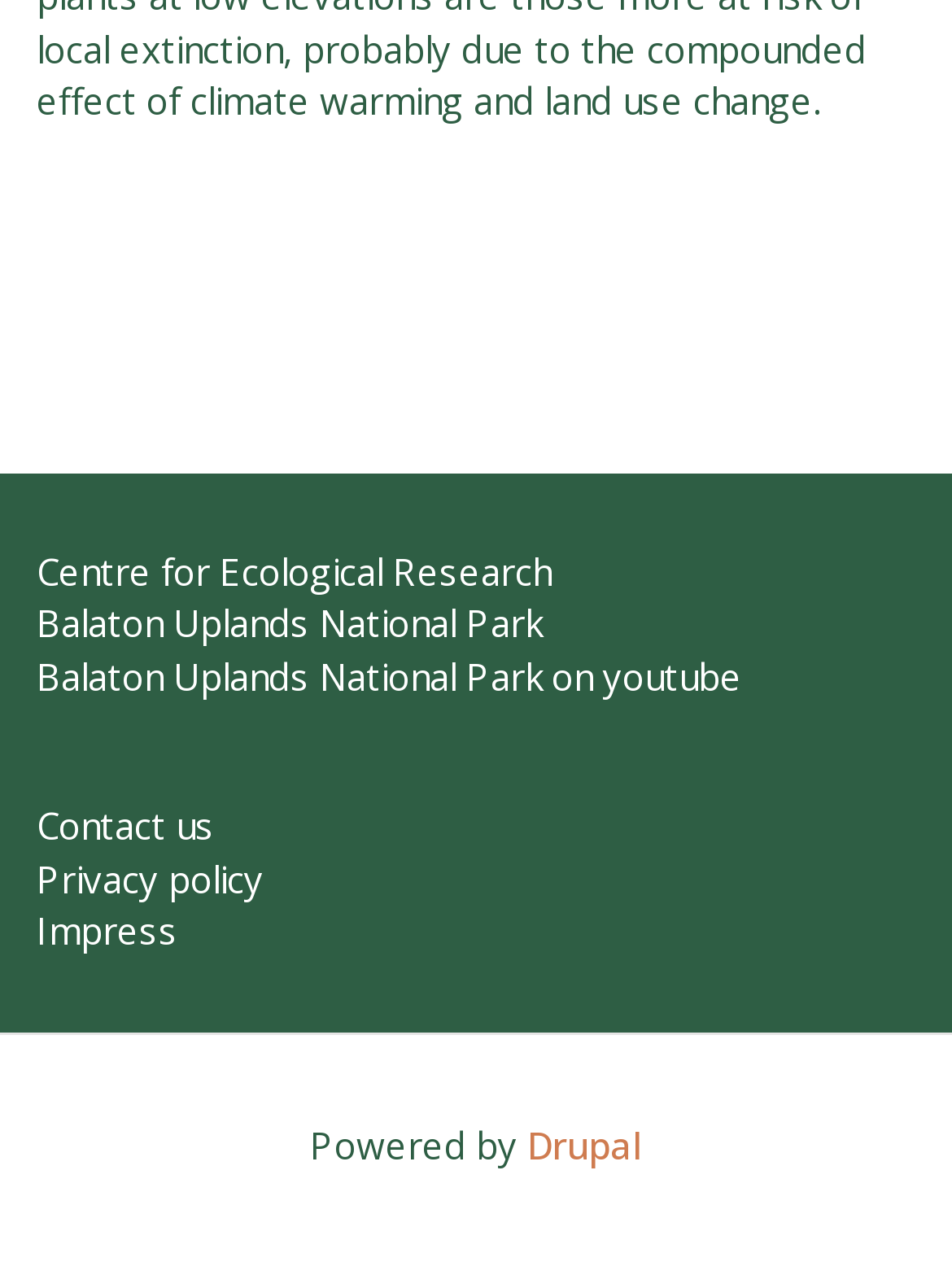What is the purpose of the 'Contact us' link?
Could you please answer the question thoroughly and with as much detail as possible?

I inferred the purpose of the 'Contact us' link by its name and its location in the footer section, which is a common place for contact information. It is likely that this link leads to a page where users can send a message or find contact details of the website administrators.